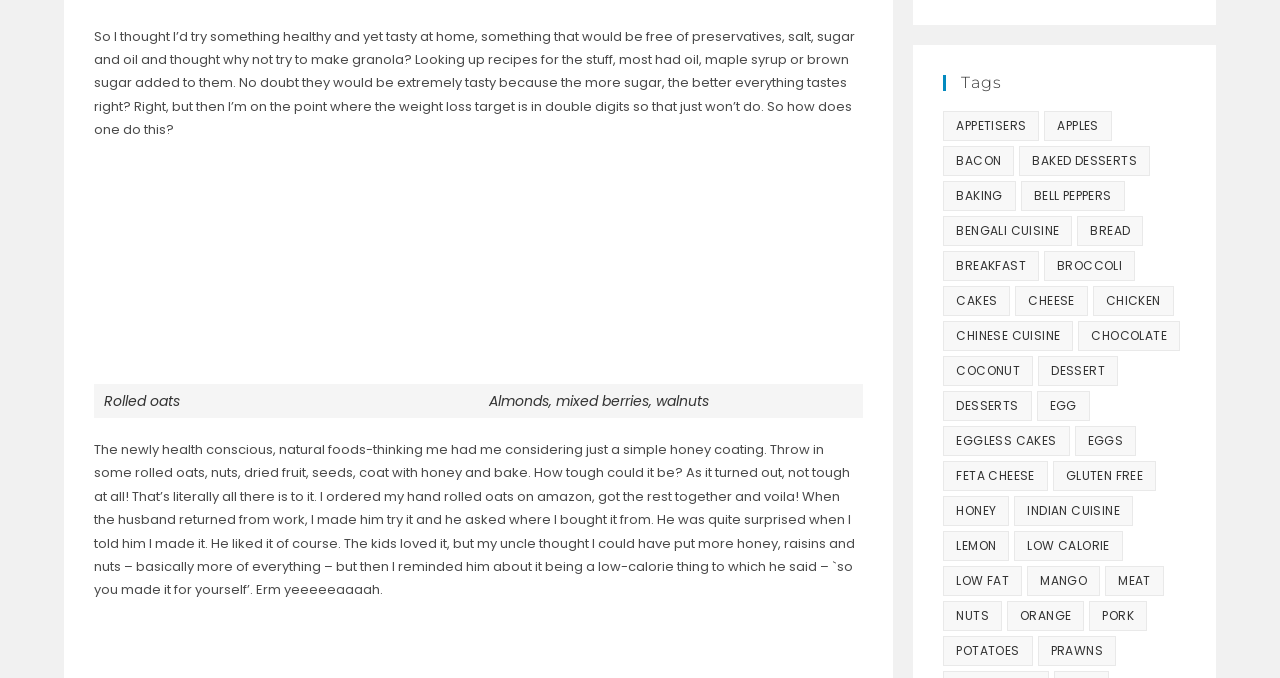Extract the bounding box coordinates for the HTML element that matches this description: "Low Calorie". The coordinates should be four float numbers between 0 and 1, i.e., [left, top, right, bottom].

[0.793, 0.783, 0.877, 0.828]